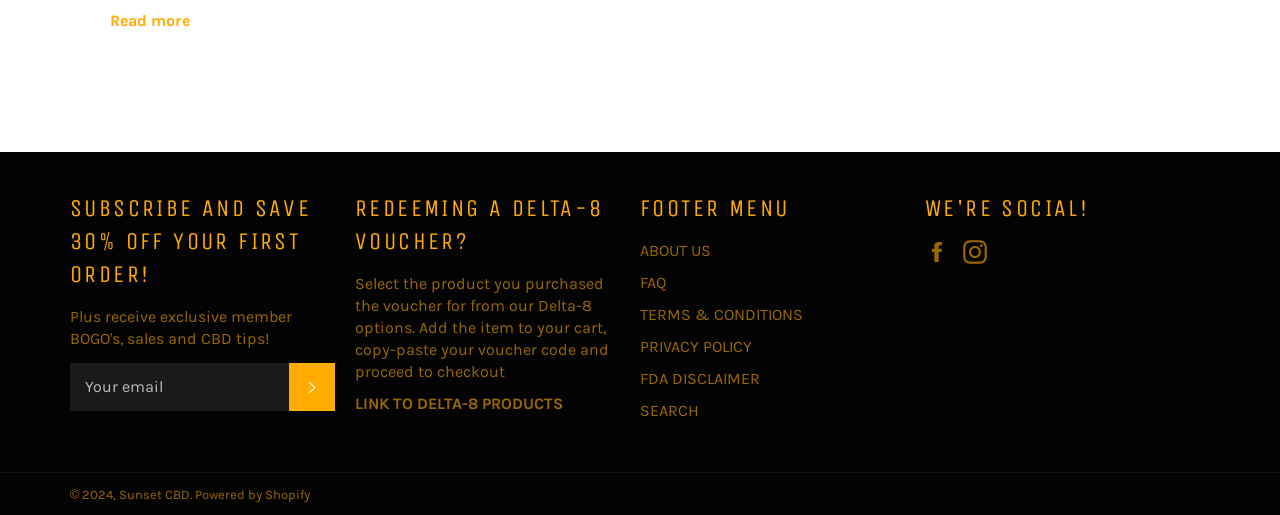Could you provide the bounding box coordinates for the portion of the screen to click to complete this instruction: "Search for products"?

[0.5, 0.778, 0.546, 0.815]